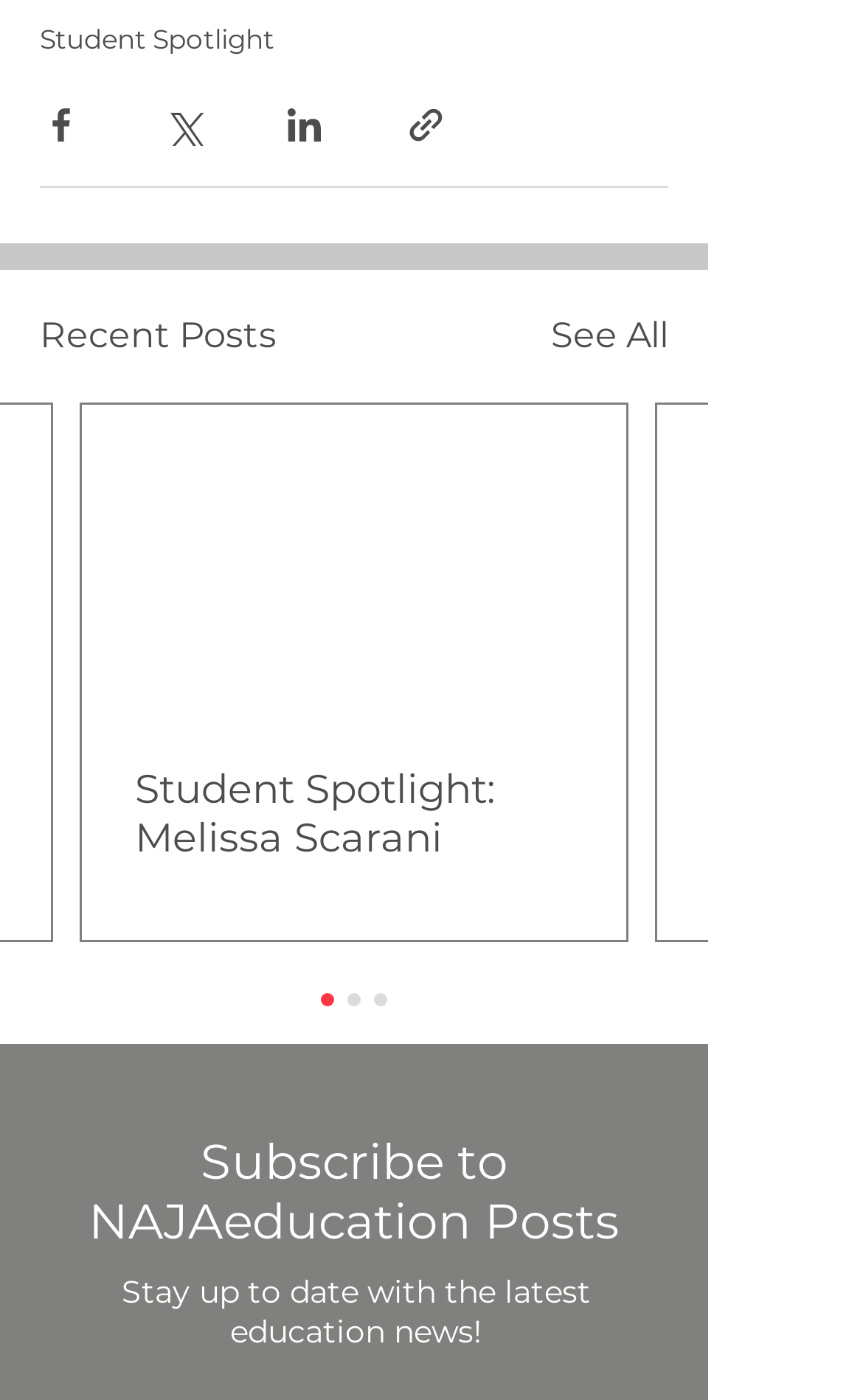Can you specify the bounding box coordinates of the area that needs to be clicked to fulfill the following instruction: "See all recent posts"?

[0.638, 0.222, 0.774, 0.26]